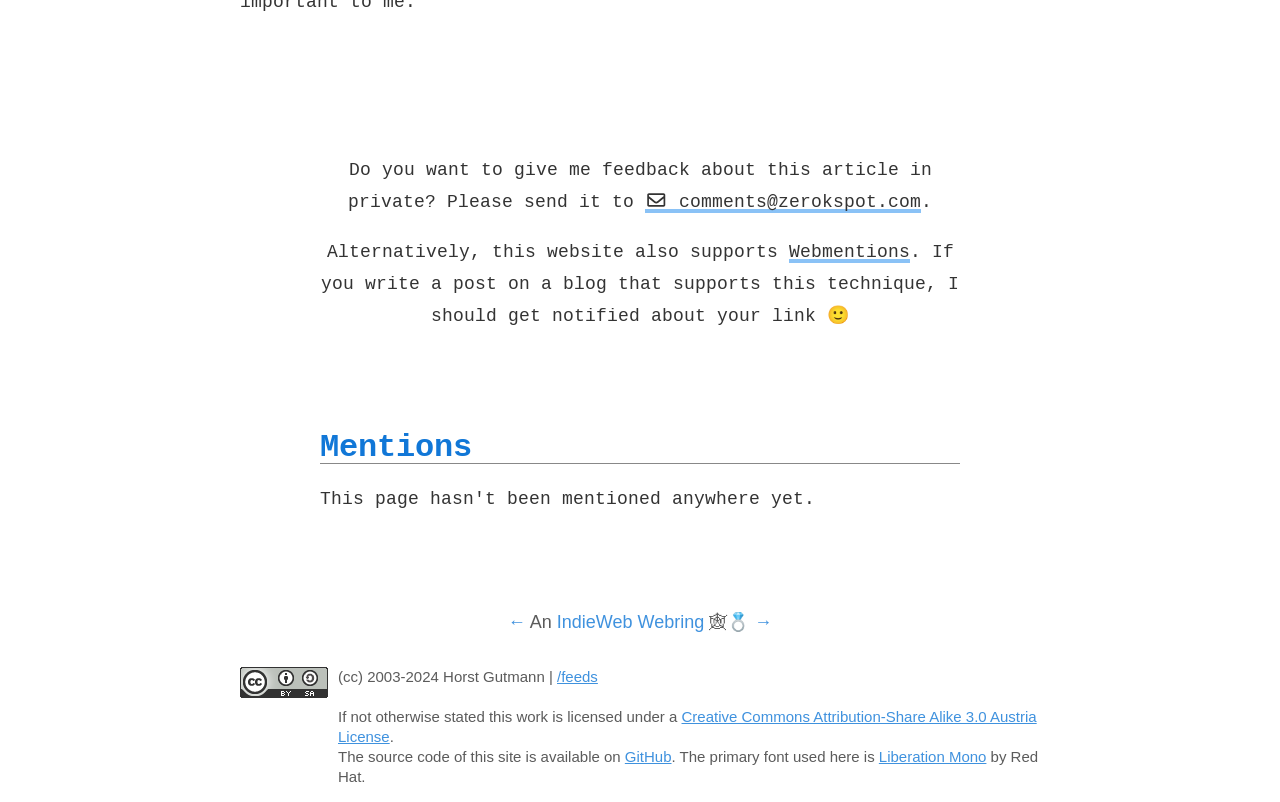Determine the bounding box coordinates for the area that should be clicked to carry out the following instruction: "Visit IndieWeb Webring".

[0.435, 0.763, 0.55, 0.788]